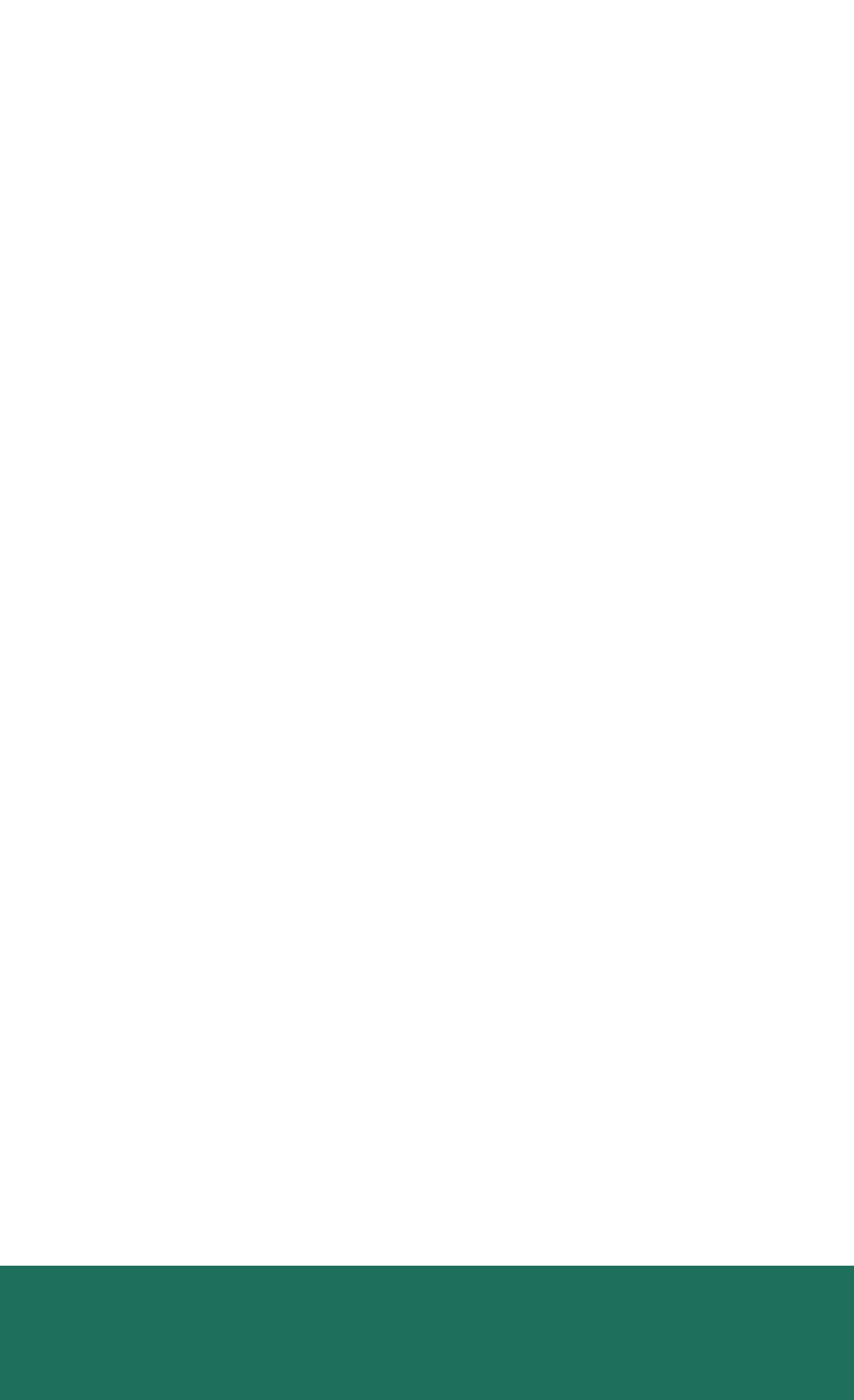Determine the bounding box coordinates of the UI element described by: "alt="Cahill Renewables" title="Cahill Renewables"".

[0.667, 0.508, 0.872, 0.633]